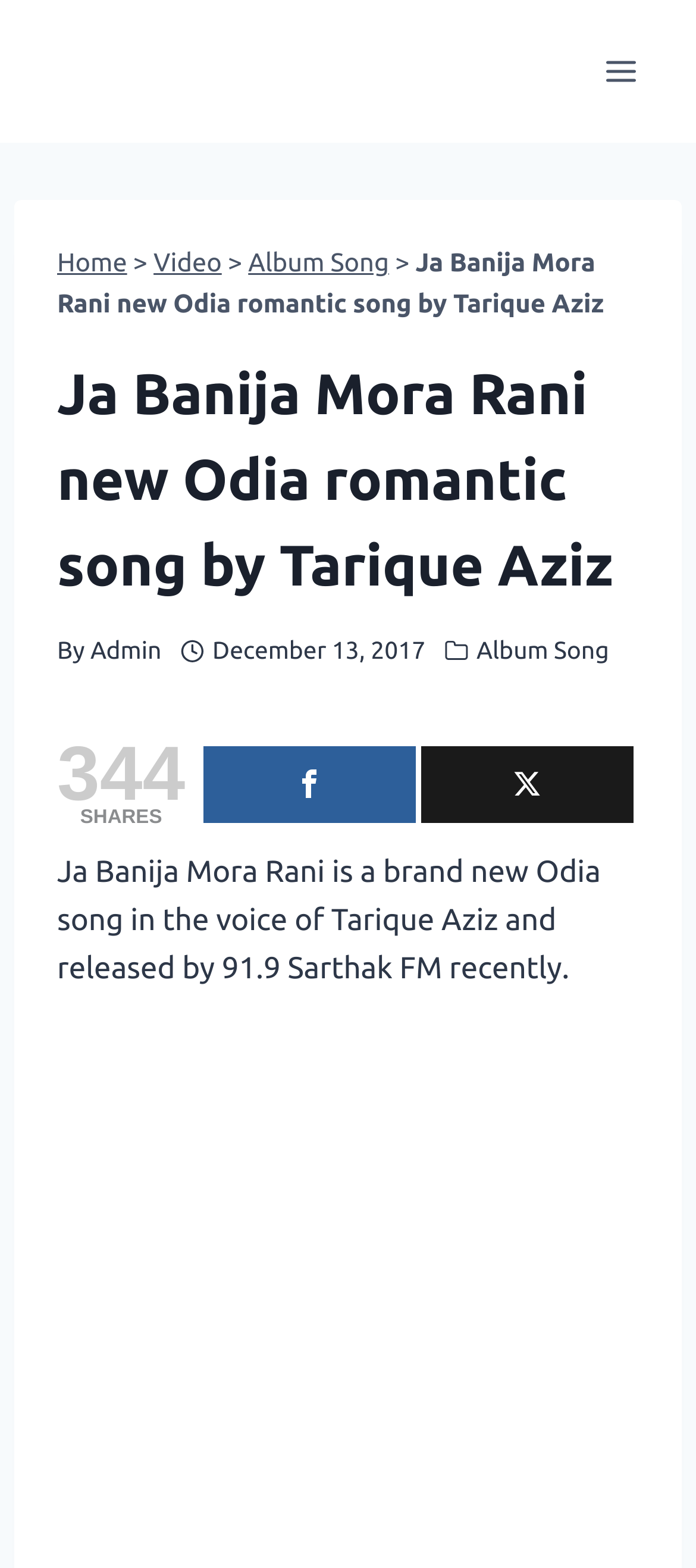Detail the features and information presented on the webpage.

The webpage is about a new Odia song called "Ja Banija Mora Rani" by Tarique Aziz. At the top left, there is a link to "Incredible Orissa" accompanied by an image with the same name. On the top right, there is a button to open a menu. 

When the menu is expanded, a header section appears, containing links to "Home", "Video", and "Album Song", as well as a heading with the song title. Below the heading, there is a paragraph of text describing the song, mentioning that it is in the voice of Tarique Aziz and released by 91.9 Sarthak FM. 

To the right of the song description, there is a section with the song's details, including the author "Admin", a clock icon, and the date "December 13, 2017". Below this section, there is an image representing categories and a link to "Album Song". 

Further down, there is a section with a share count of "344" and buttons to share the song on social media platforms. The webpage also features a brief summary of the song at the bottom, mentioning that it is a brand new Odia song in the voice of Tarique Aziz and released by 91.9 Sarthak FM.